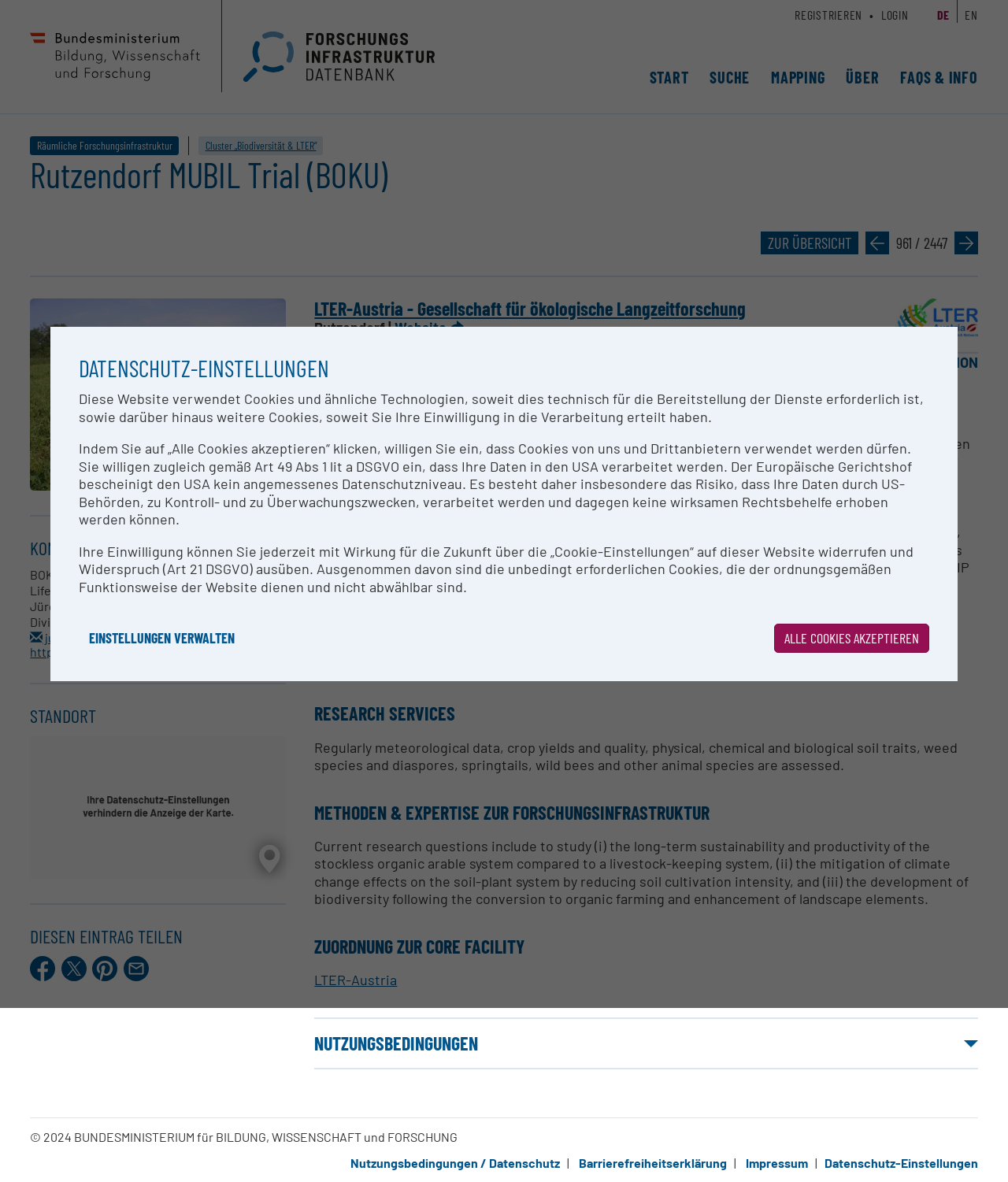What is the name of the university associated with the research station?
Based on the image, give a one-word or short phrase answer.

University of Natural Resources and Life Sciences Vienna